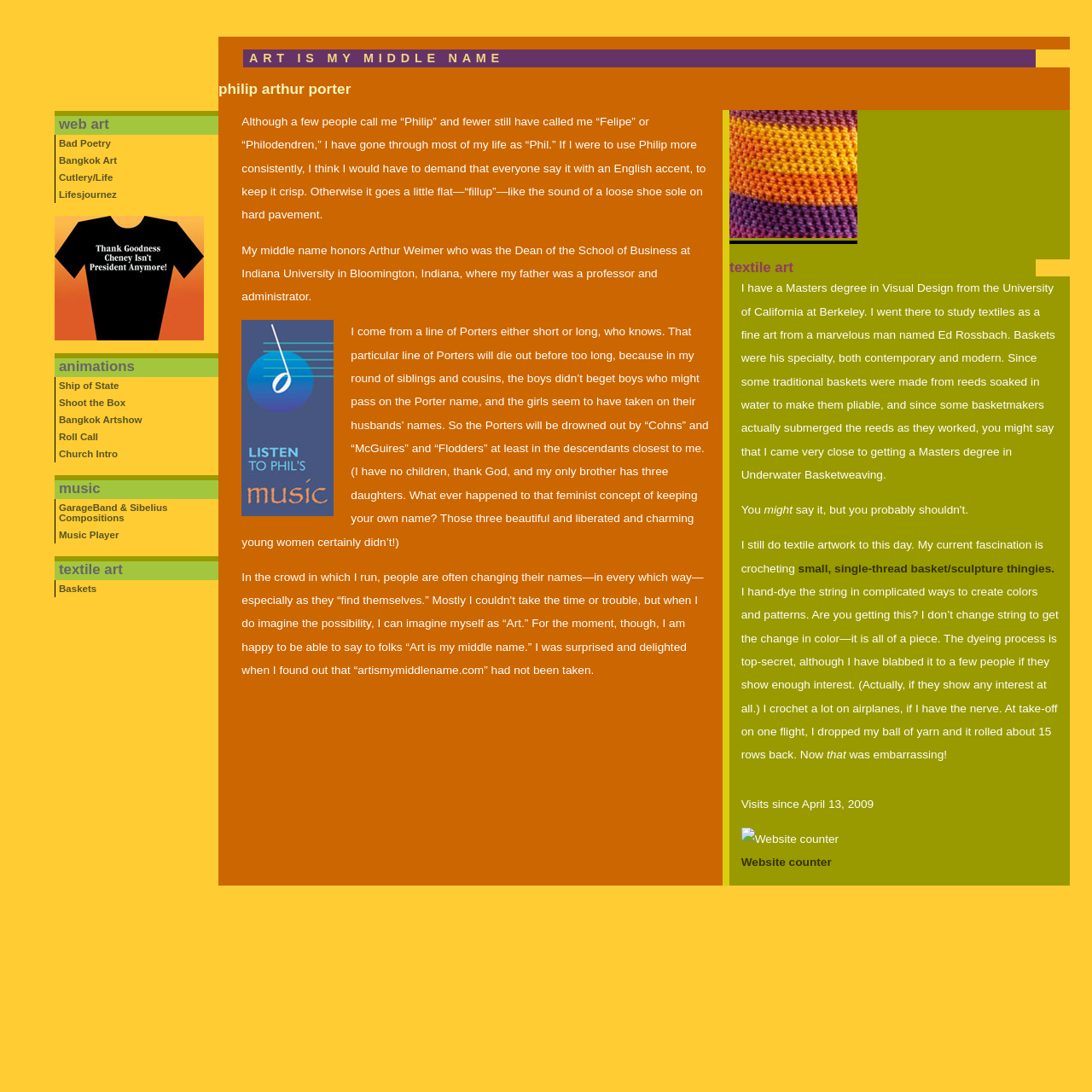Please identify the bounding box coordinates for the region that you need to click to follow this instruction: "View 'Ship of State' animation".

[0.05, 0.345, 0.2, 0.361]